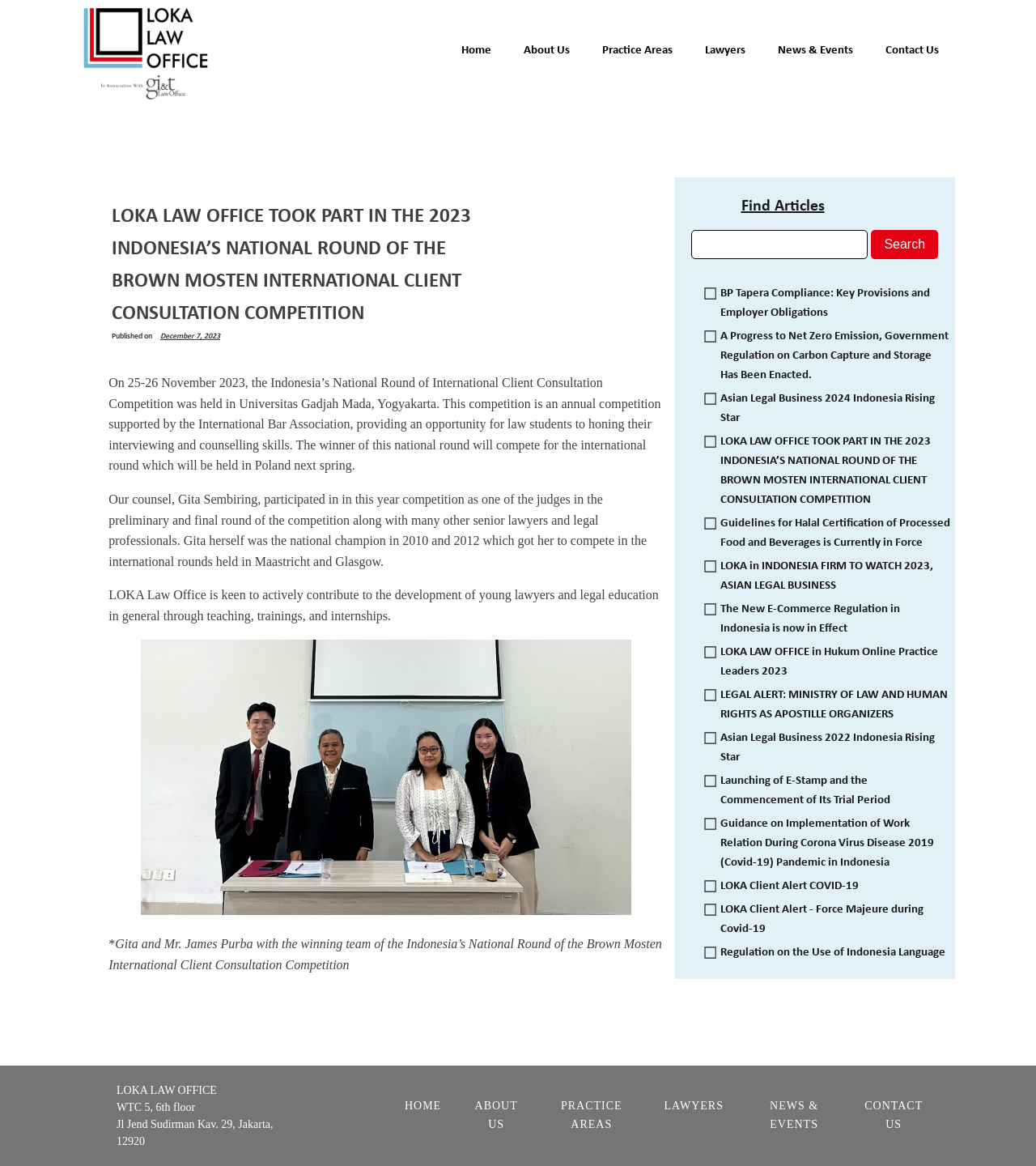What is the date of the published article?
Look at the screenshot and respond with a single word or phrase.

December 7, 2023